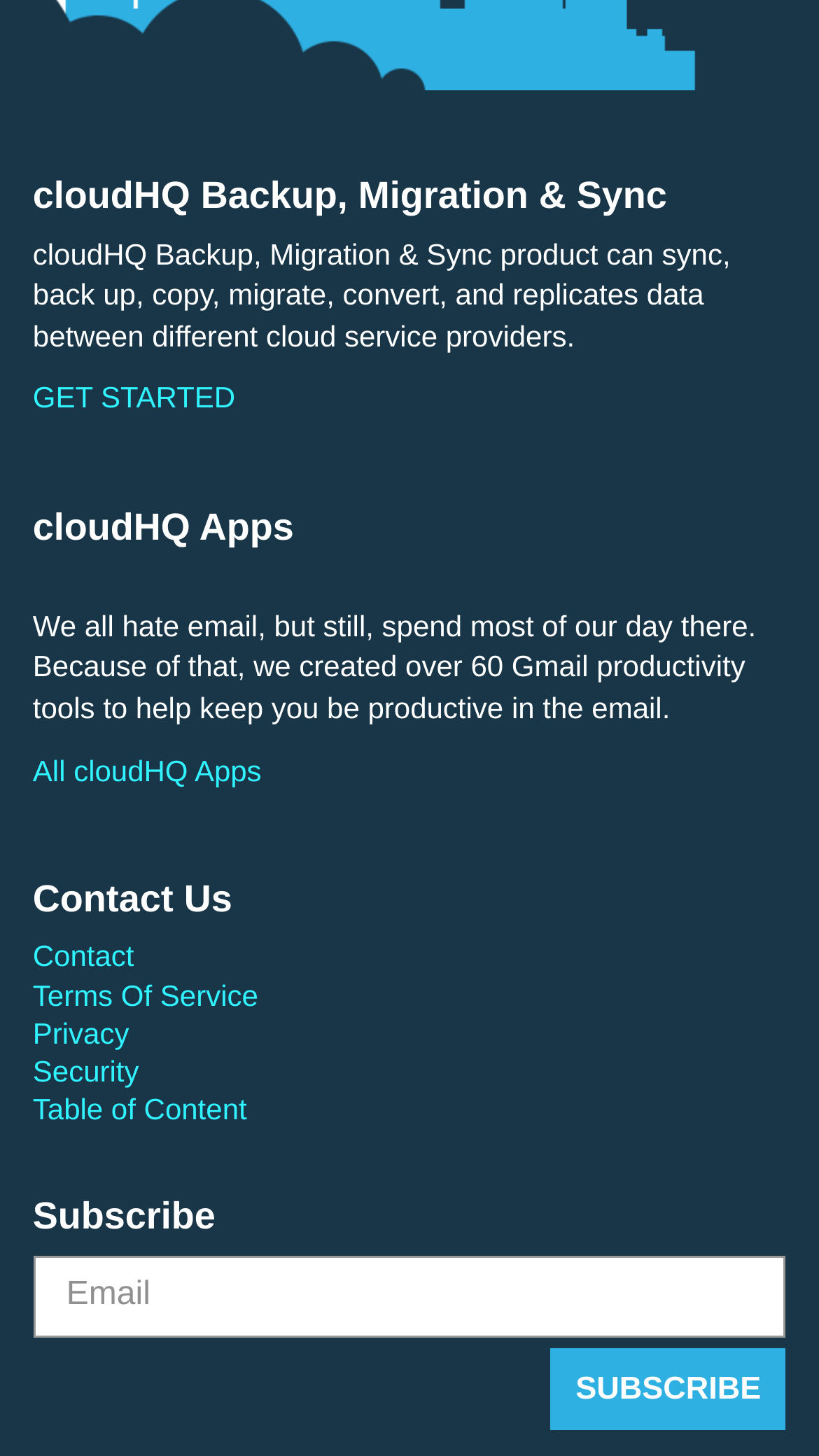What is the main function of cloudHQ Backup, Migration & Sync?
Examine the image and give a concise answer in one word or a short phrase.

sync, back up, copy, migrate, convert, and replicate data